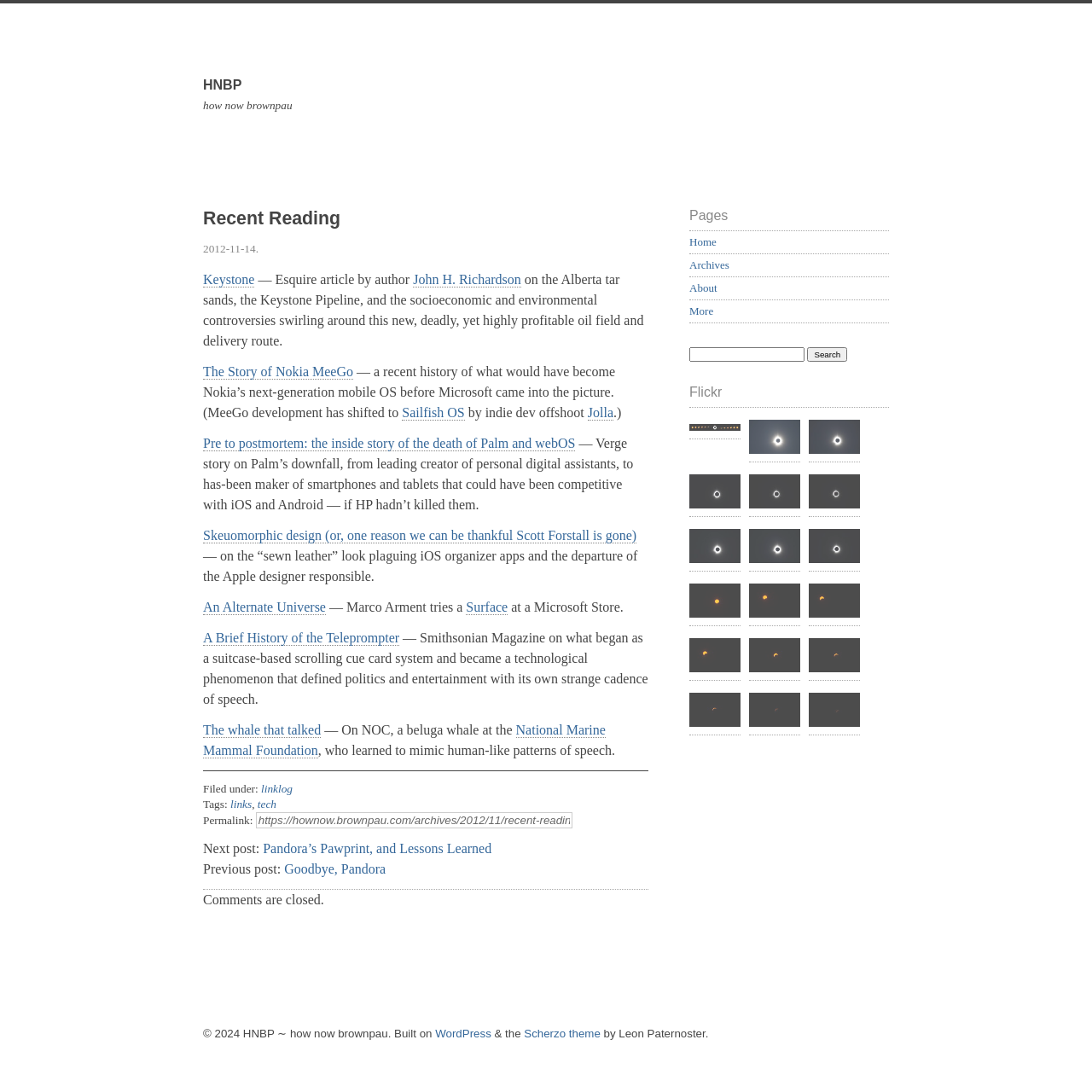Offer an in-depth caption of the entire webpage.

The webpage is titled "Recent Reading — HNBP" and has a prominent link to the home page at the top left corner. Below the title, there is a heading "HNBP" followed by a brief description "how now brownpau". 

The main content of the page is divided into two sections. The left section contains a list of articles with links, each accompanied by a brief summary or description. The articles are arranged in a vertical column, with the most recent one at the top. The topics of the articles vary, including technology, environment, and design. 

On the right side of the page, there is a complementary section that contains links to other pages, including "Home", "Archives", "About", and "More". Below these links, there is a search bar with a "Search" button. Further down, there is a section dedicated to Flickr, featuring several links to images of solar eclipses, each with a brief description.

At the bottom of the page, there is a footer section that contains links to previous and next posts, as well as a permalink to the current page. The footer also displays a message indicating that comments are closed.